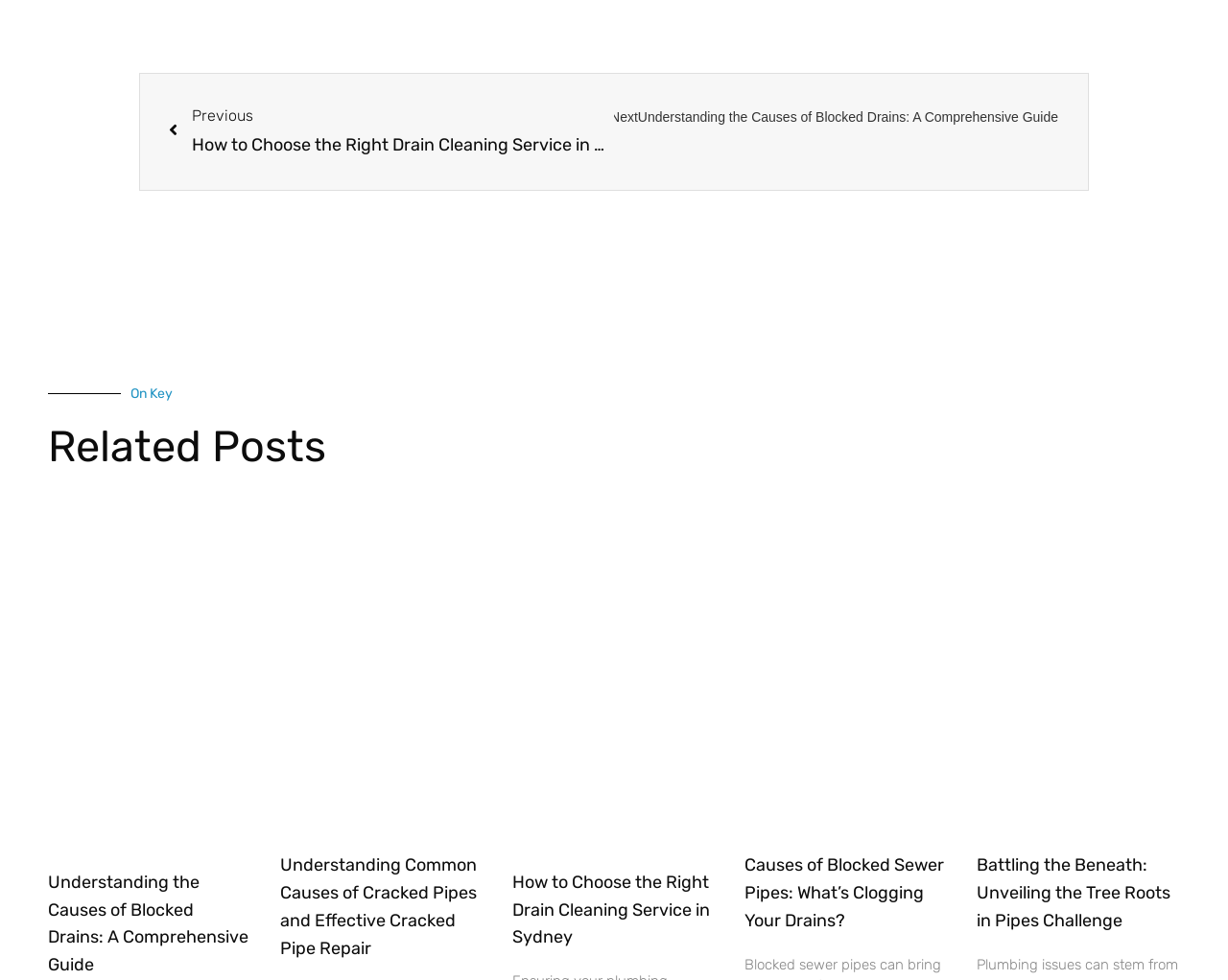Locate the bounding box coordinates of the area where you should click to accomplish the instruction: "Click on Azure security".

None